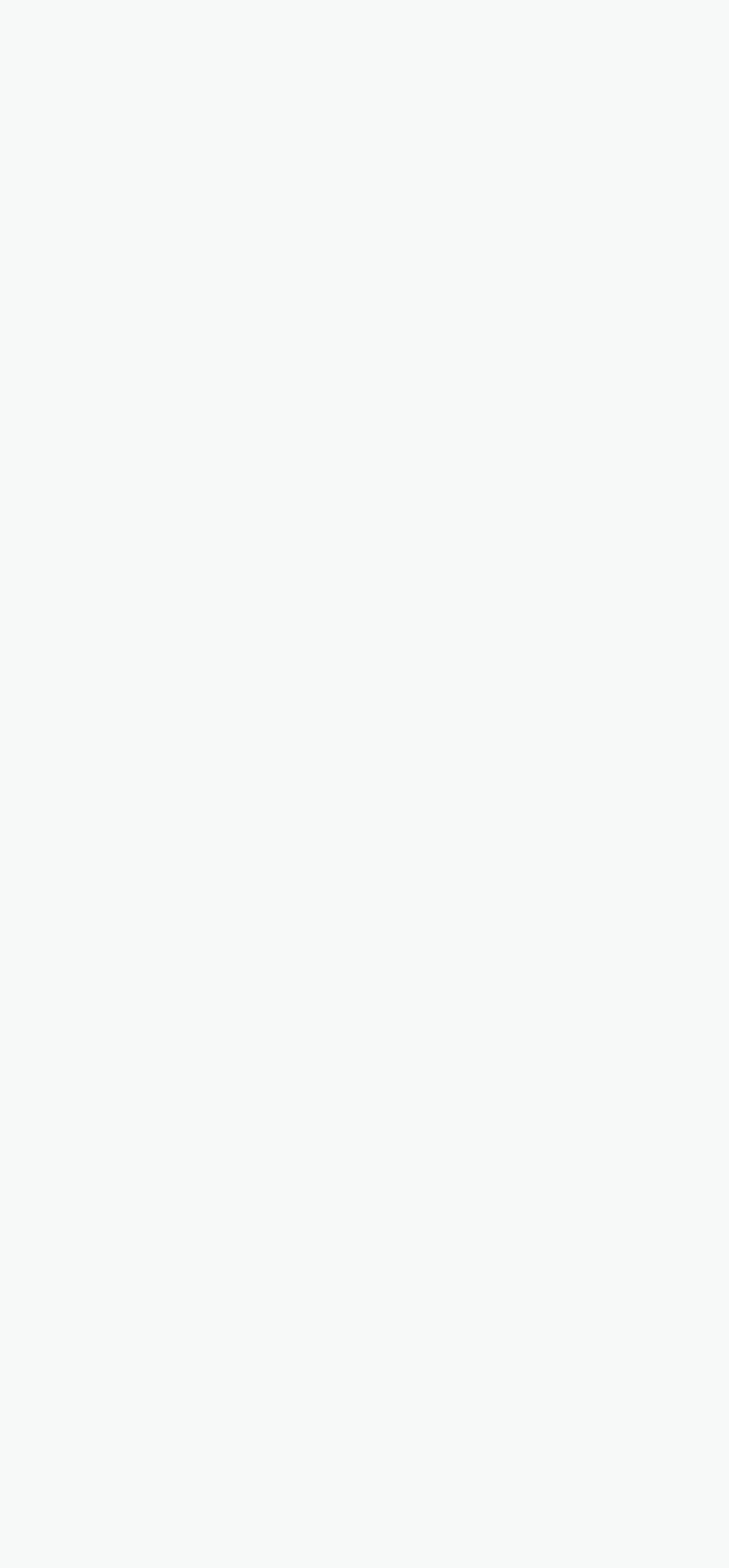Provide the bounding box coordinates of the HTML element described by the text: "Hearing aid fitting systems". The coordinates should be in the format [left, top, right, bottom] with values between 0 and 1.

[0.038, 0.657, 0.398, 0.715]